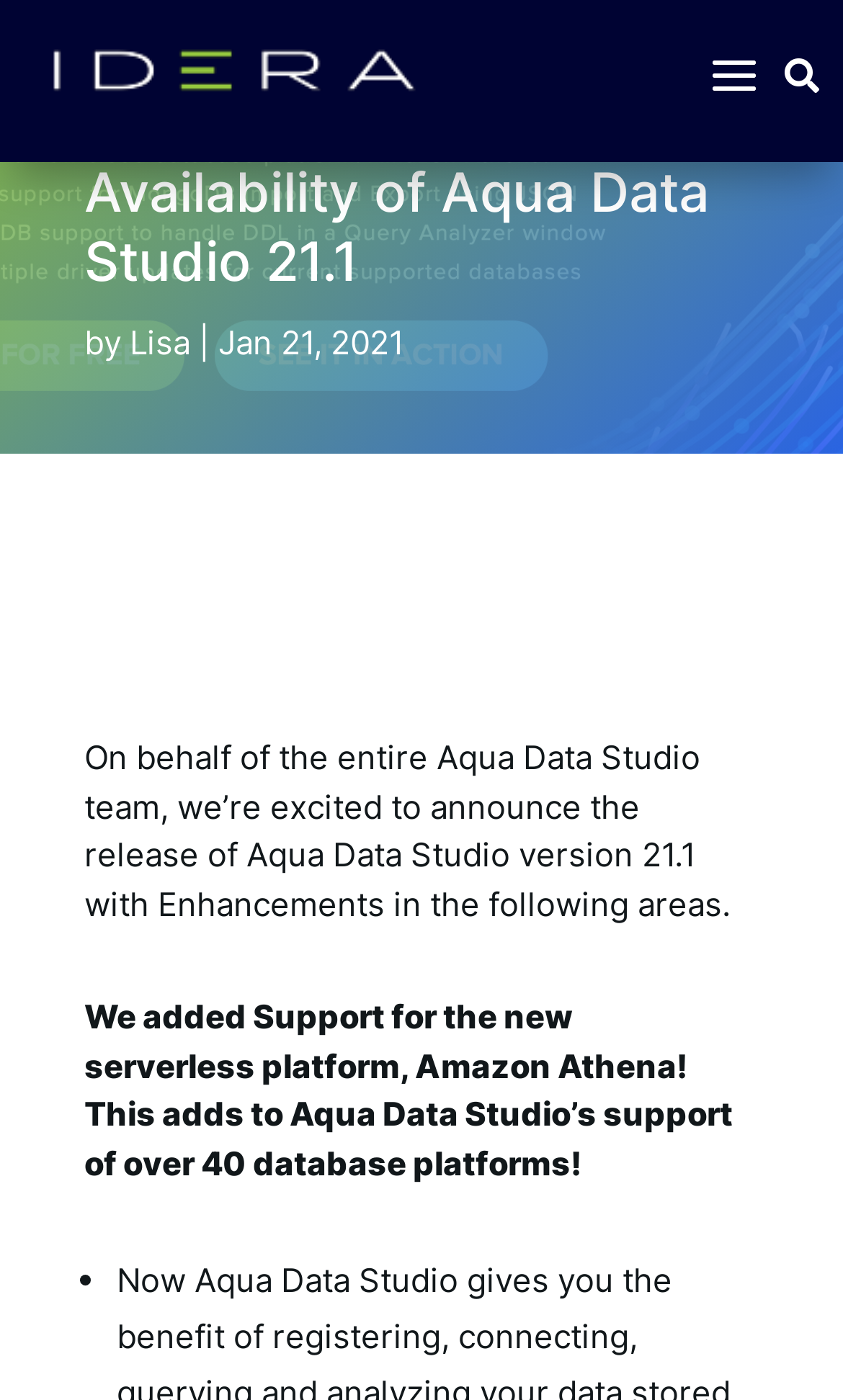From the given element description: "Lisa", find the bounding box for the UI element. Provide the coordinates as four float numbers between 0 and 1, in the order [left, top, right, bottom].

[0.154, 0.229, 0.226, 0.258]